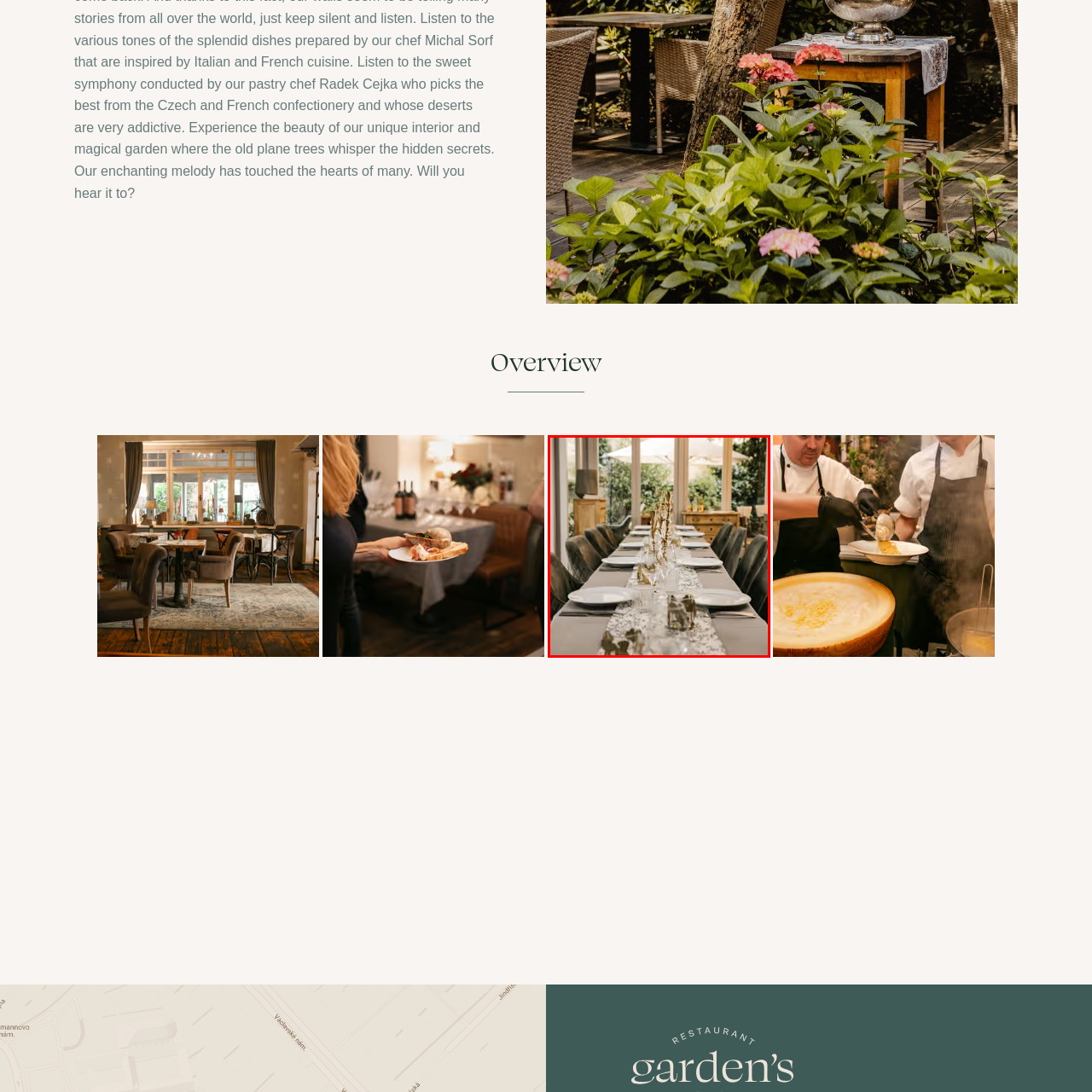Direct your attention to the image encased in a red frame, What is the color of the plates on the table? Please answer in one word or a brief phrase.

White